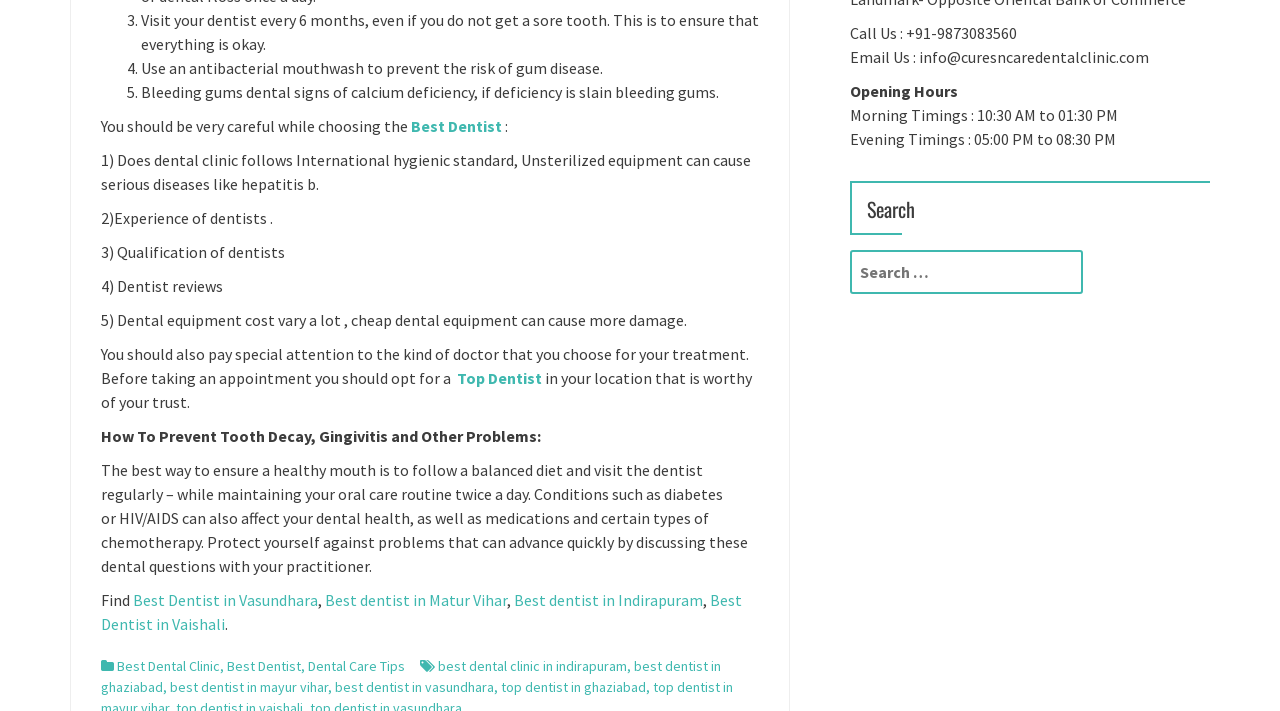What is the purpose of using an antibacterial mouthwash?
Kindly offer a comprehensive and detailed response to the question.

The webpage suggests using an antibacterial mouthwash to prevent the risk of gum disease, which implies that the mouthwash helps to prevent the growth of bacteria that can cause gum disease.